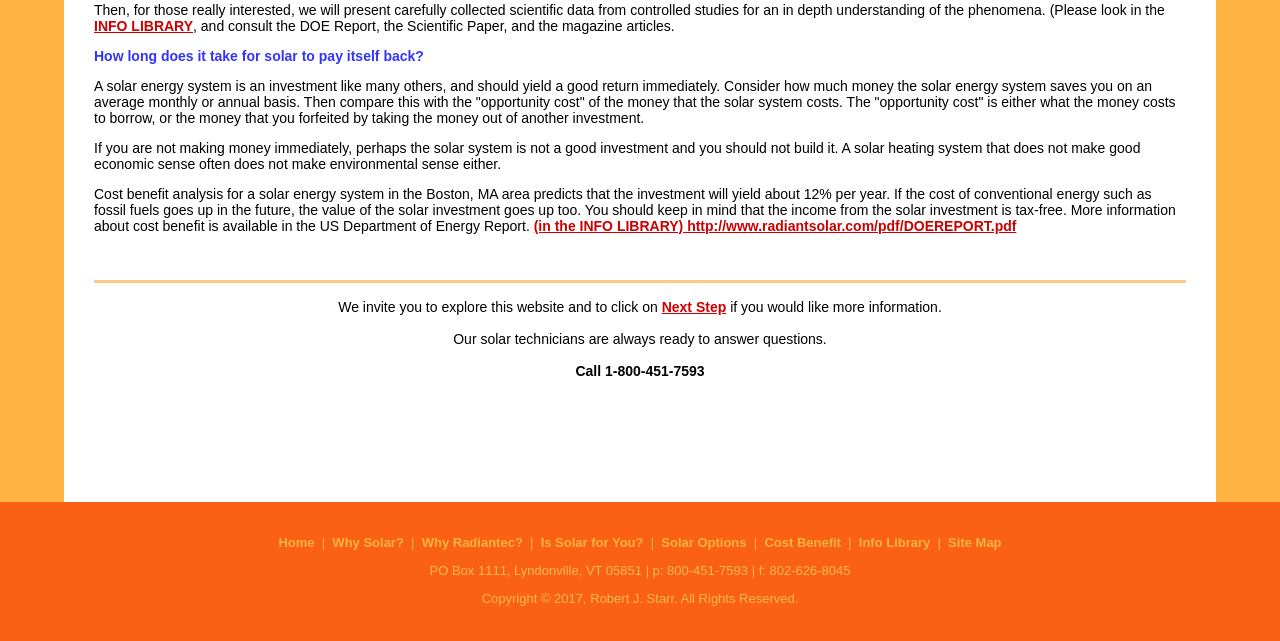Please determine the bounding box coordinates for the UI element described here. Use the format (top-left x, top-left y, bottom-right x, bottom-right y) with values bounded between 0 and 1: INFO LIBRARY

[0.073, 0.029, 0.151, 0.054]